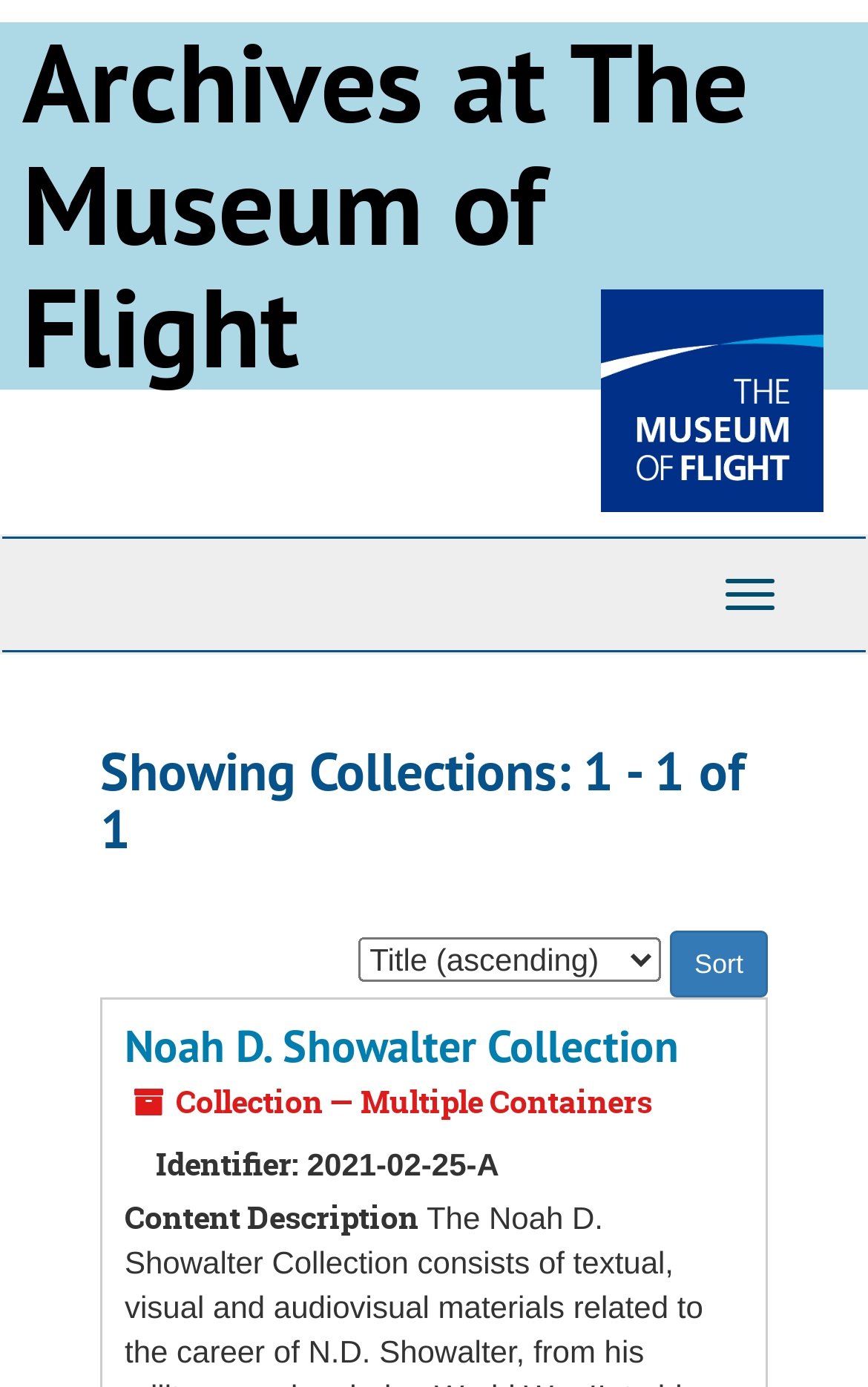Generate the main heading text from the webpage.

Archives at The Museum of Flight